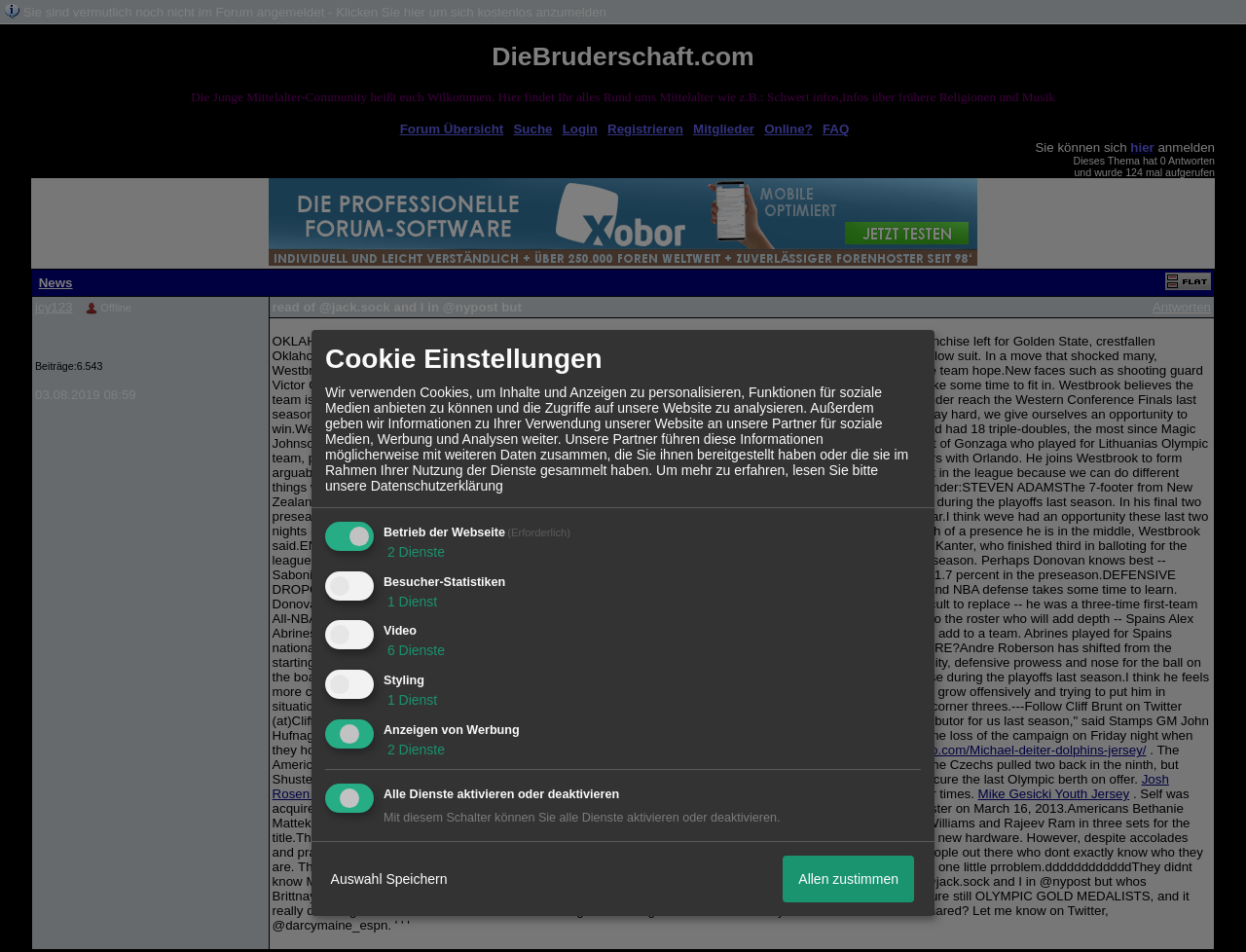Is this a news website? Refer to the image and provide a one-word or short phrase answer.

Yes